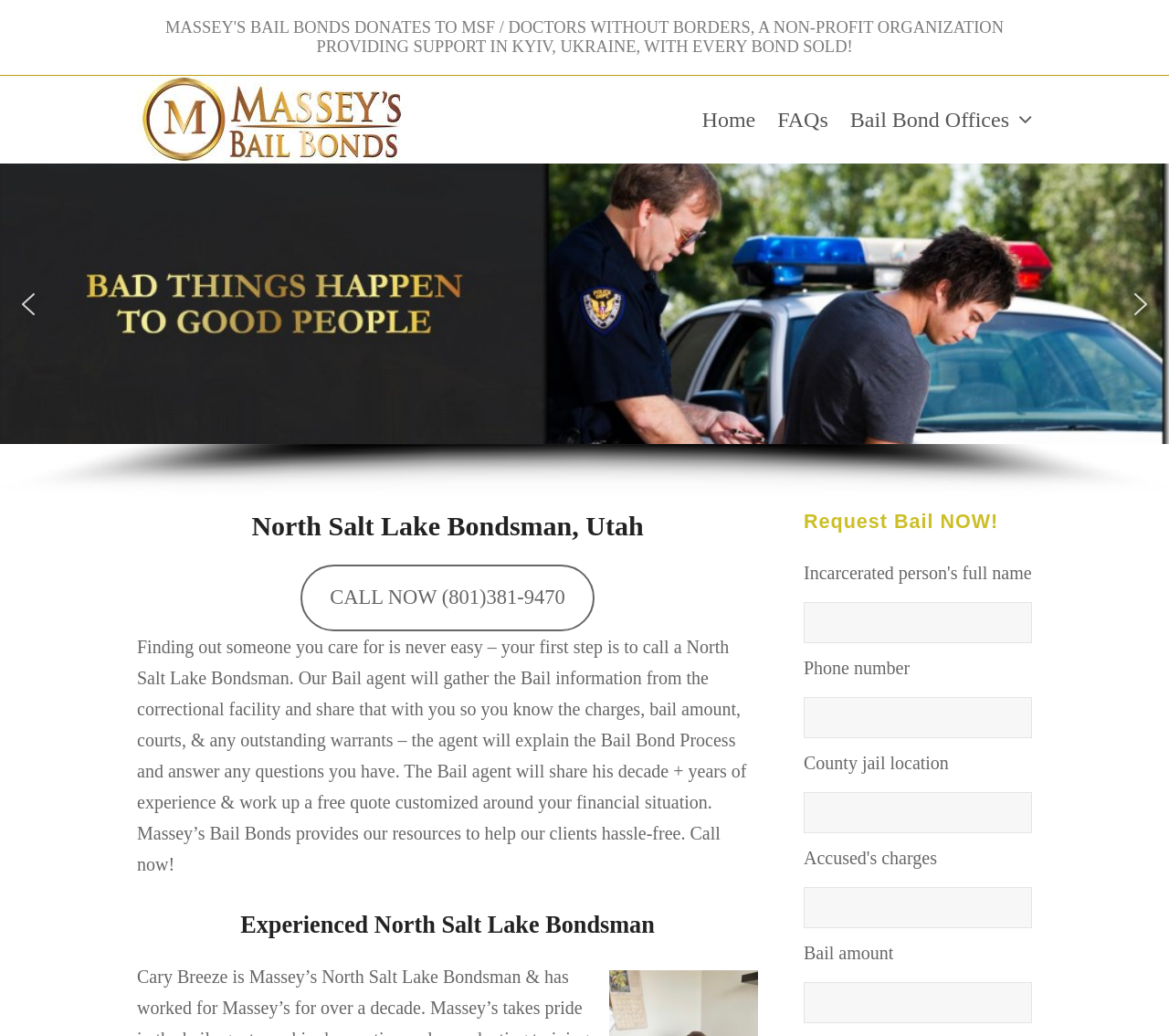Please specify the bounding box coordinates of the area that should be clicked to accomplish the following instruction: "Click the 'next arrow' button". The coordinates should consist of four float numbers between 0 and 1, i.e., [left, top, right, bottom].

[0.963, 0.279, 0.988, 0.307]